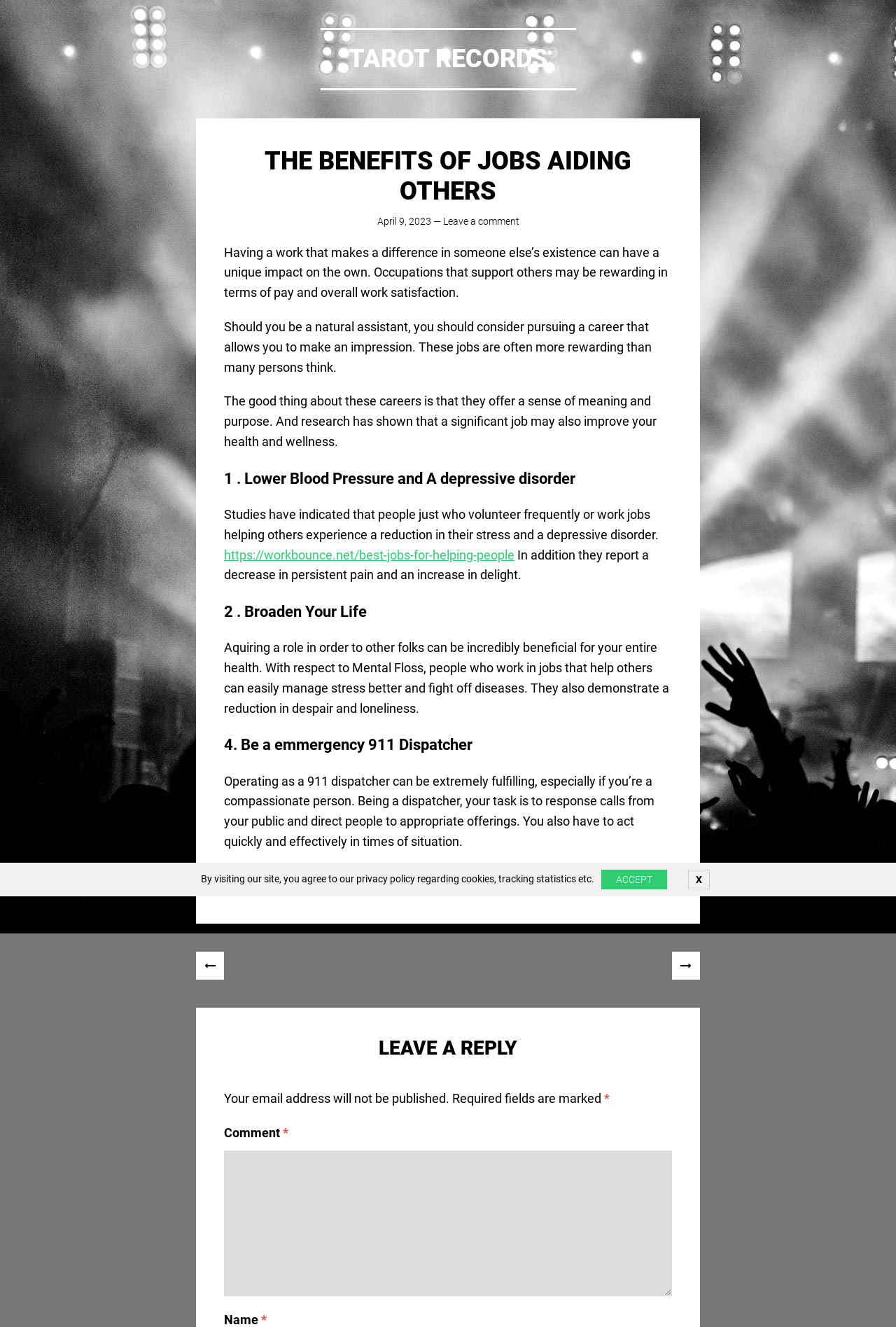Identify the bounding box coordinates for the region to click in order to carry out this instruction: "Click the link to view next post". Provide the coordinates using four float numbers between 0 and 1, formatted as [left, top, right, bottom].

[0.75, 0.717, 0.781, 0.738]